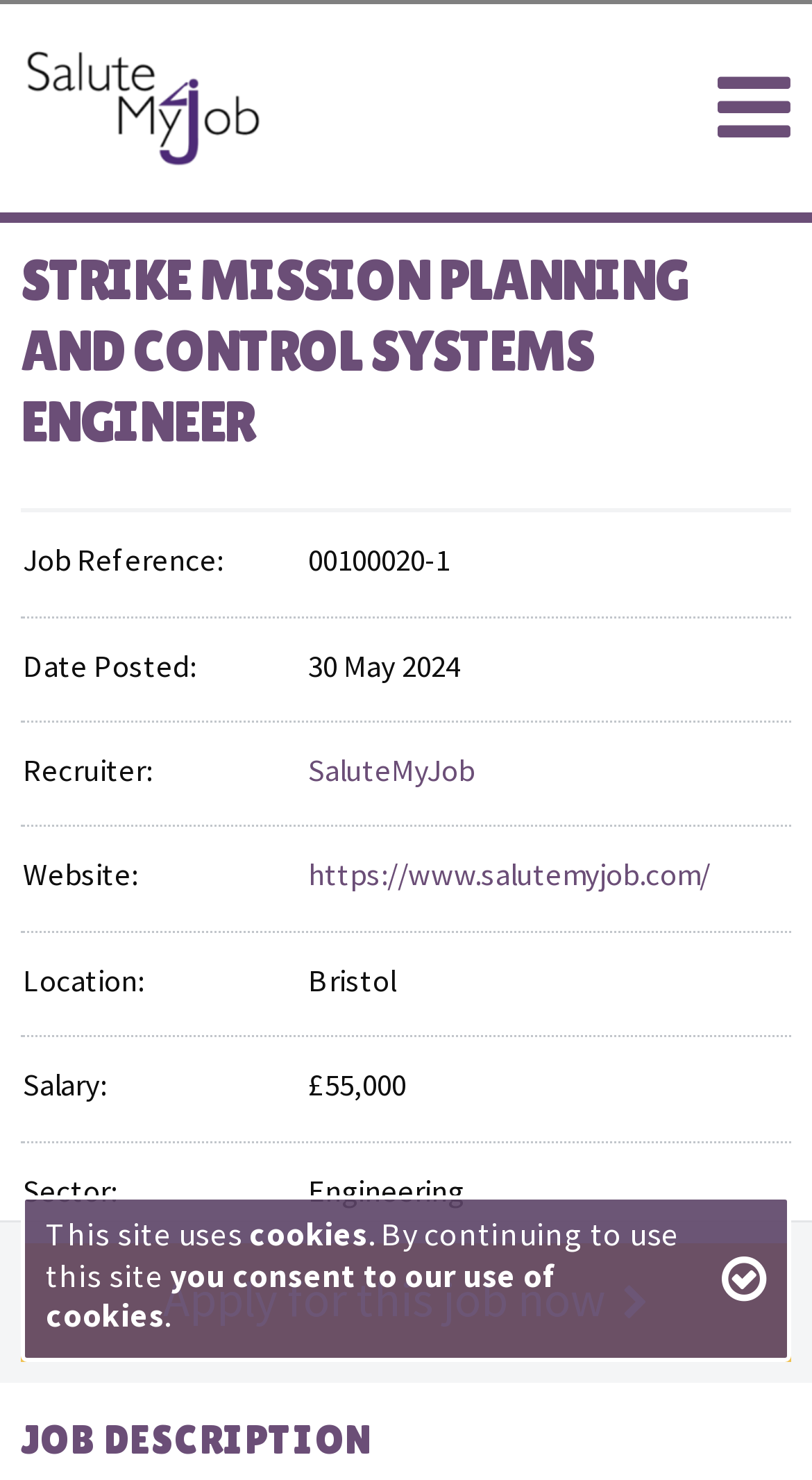What is the location of the job?
Refer to the image and provide a one-word or short phrase answer.

Bristol